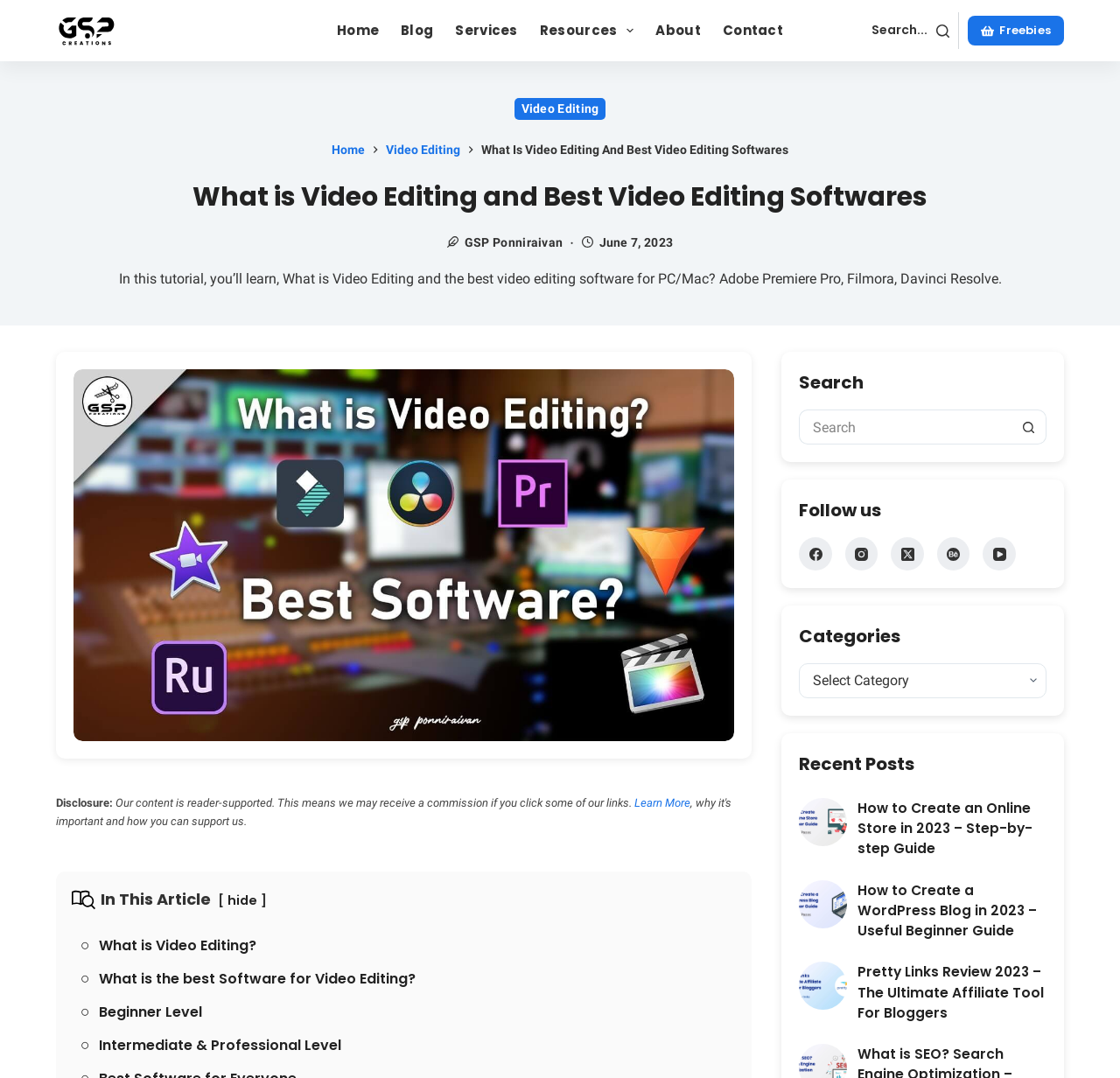Find and generate the main title of the webpage.

What is Video Editing and Best Video Editing Softwares